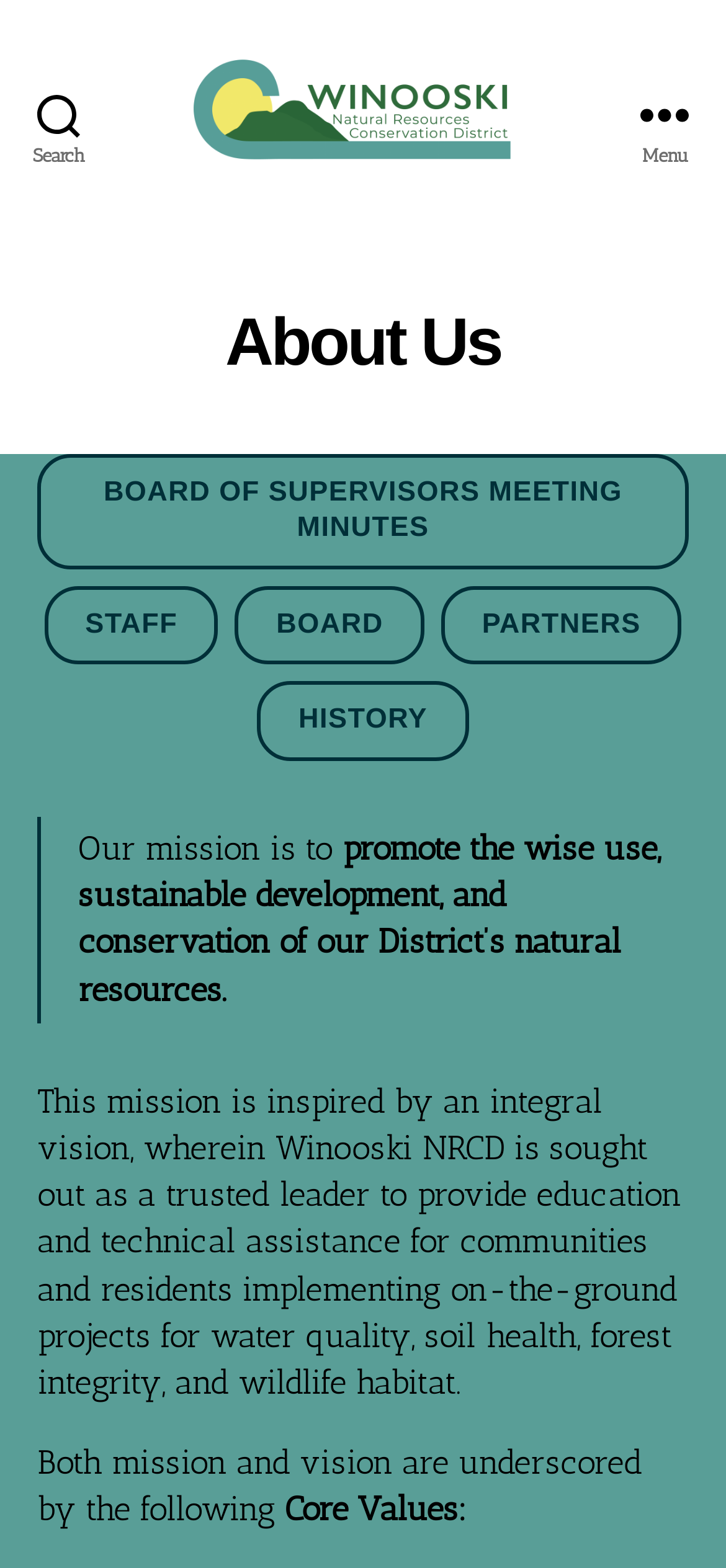What is the core value mentioned?
Answer with a single word or phrase, using the screenshot for reference.

Core Values